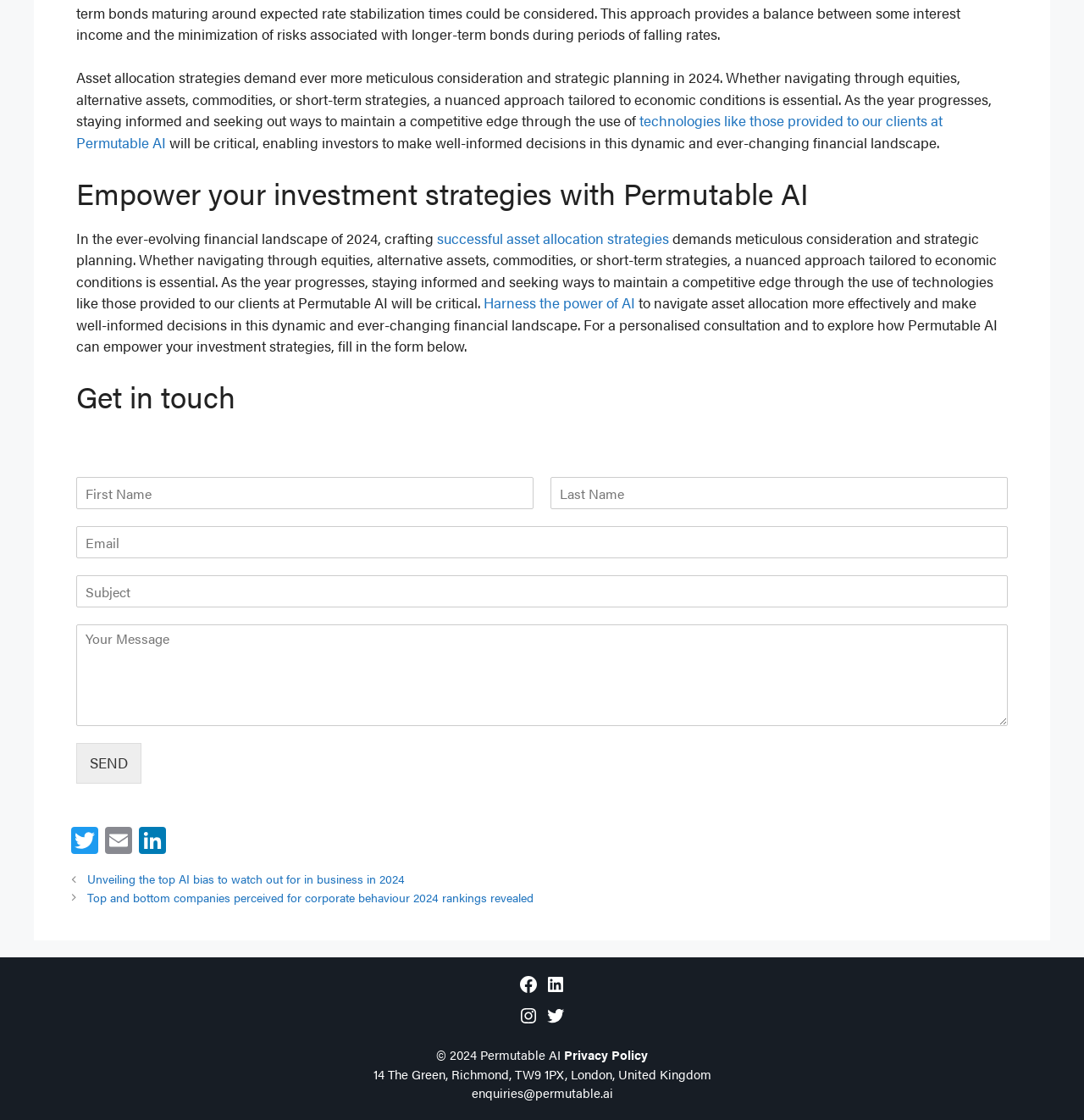Can you find the bounding box coordinates for the element to click on to achieve the instruction: "Click the 'SEND' button"?

[0.07, 0.664, 0.13, 0.7]